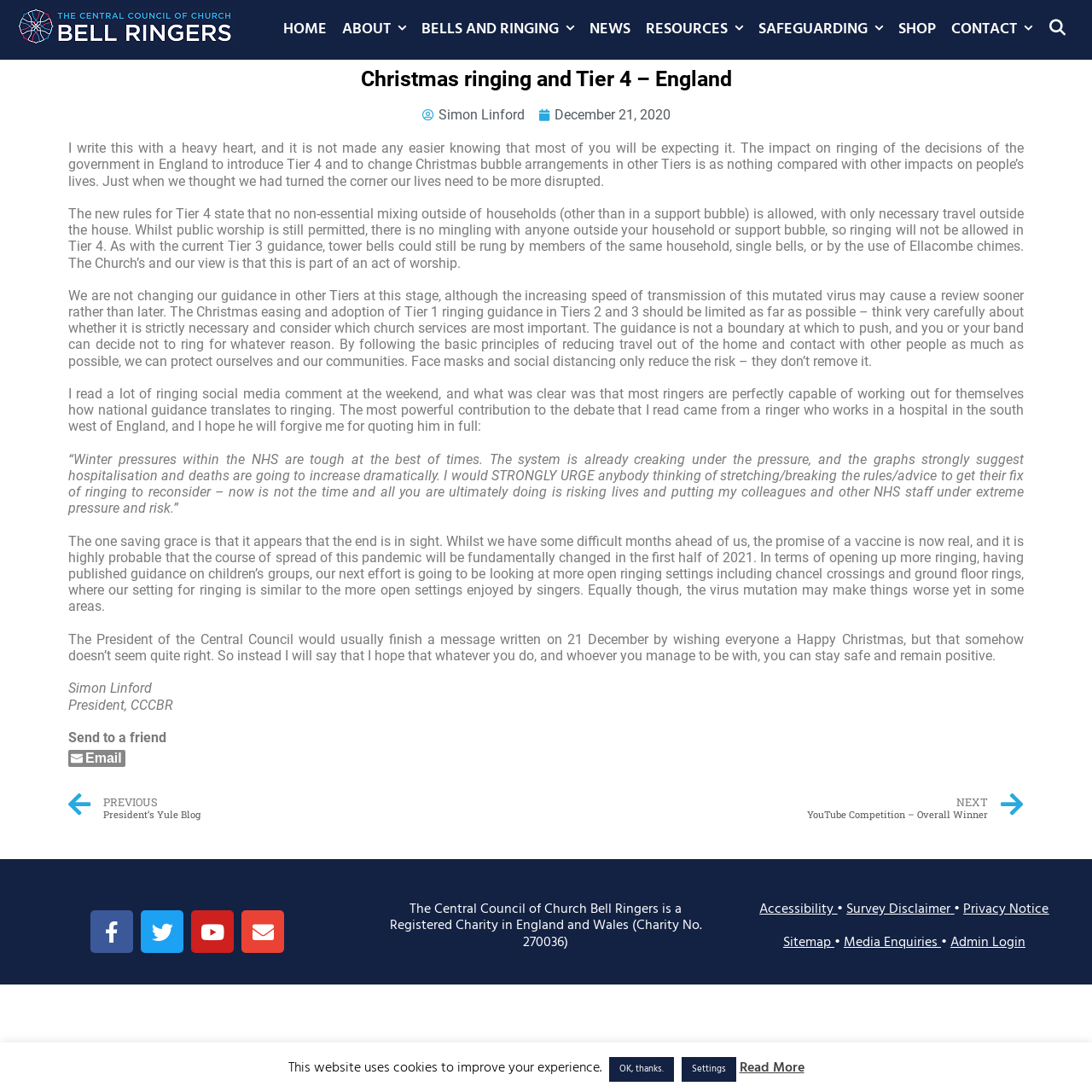Find the bounding box coordinates of the clickable area required to complete the following action: "Share the article through Email".

[0.062, 0.687, 0.115, 0.702]